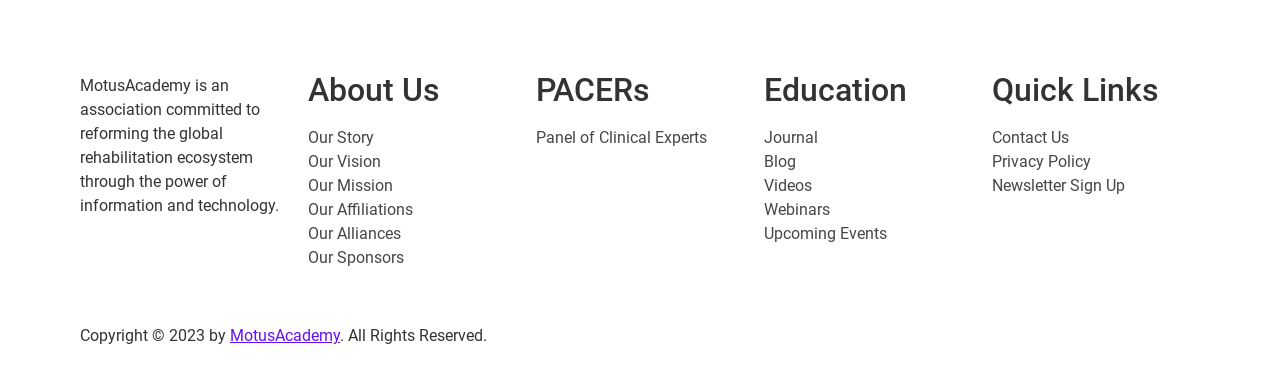Calculate the bounding box coordinates for the UI element based on the following description: "Our Alliances". Ensure the coordinates are four float numbers between 0 and 1, i.e., [left, top, right, bottom].

[0.241, 0.6, 0.313, 0.651]